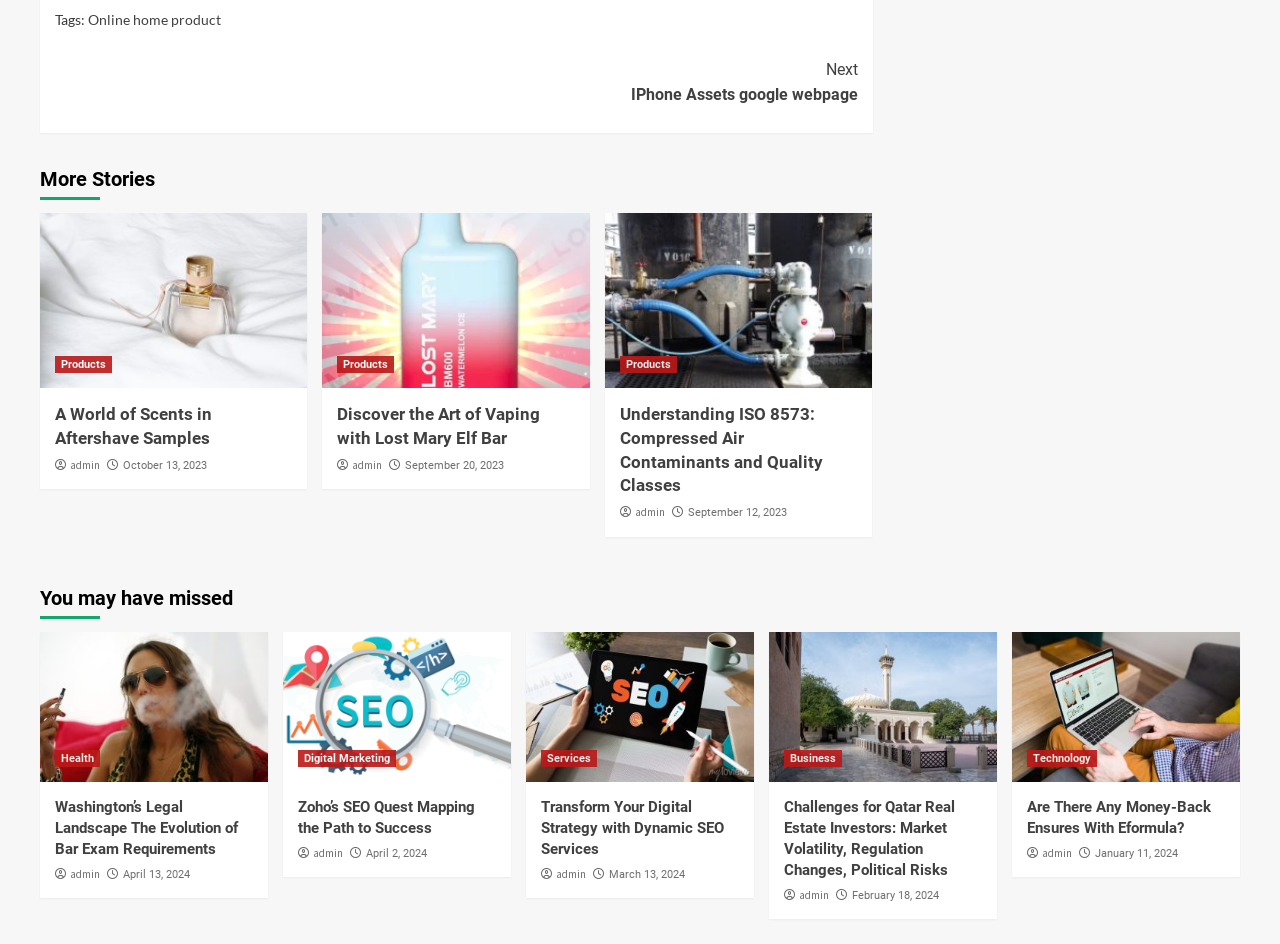Look at the image and give a detailed response to the following question: What is the date of the article 'Are There Any Money-Back Ensures With Eformula?'?

I found the article 'Are There Any Money-Back Ensures With Eformula?' and checked its corresponding date, which is 'February 18, 2024'.